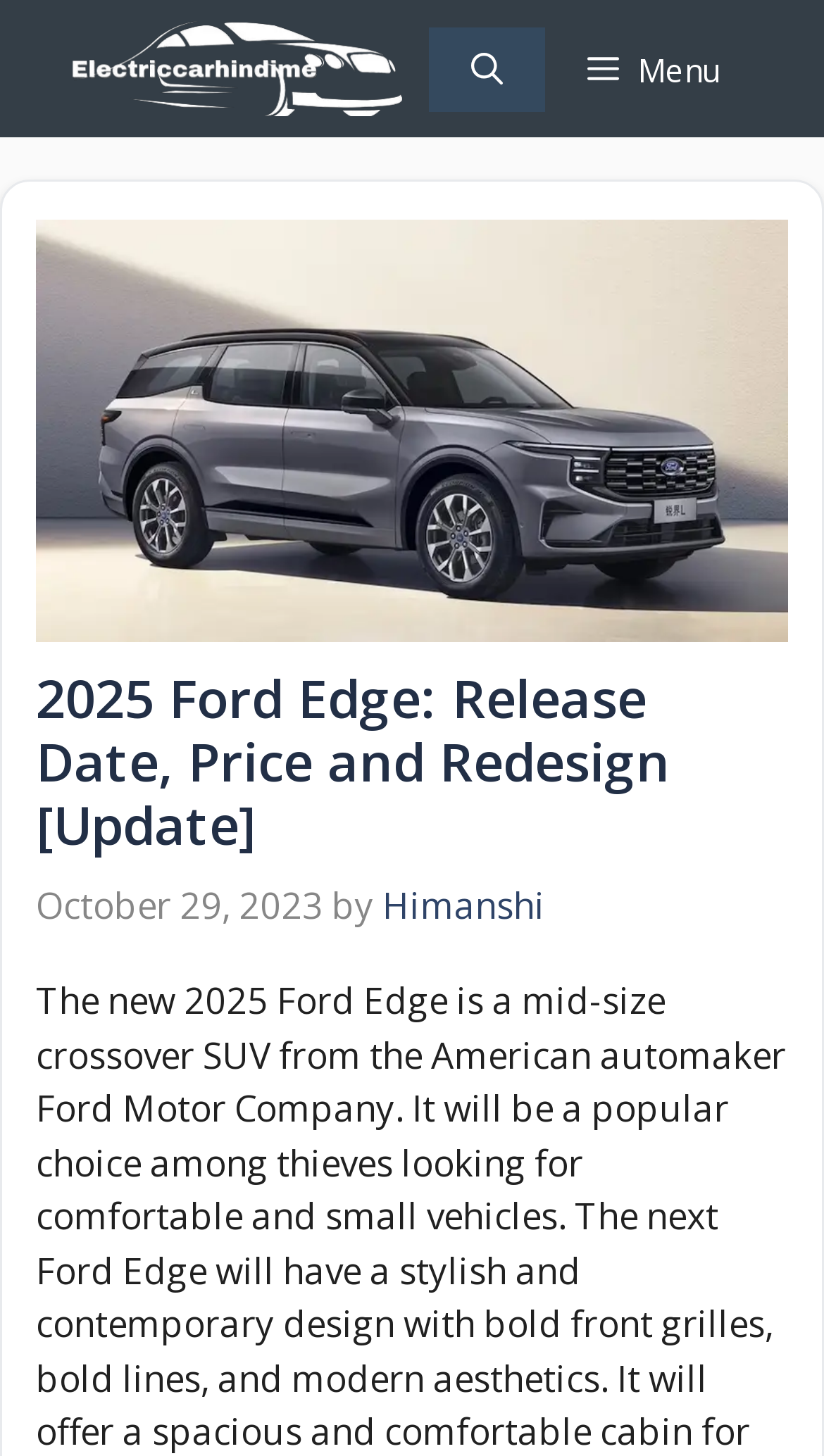What is the name of the car model?
From the screenshot, supply a one-word or short-phrase answer.

2025 Ford Edge